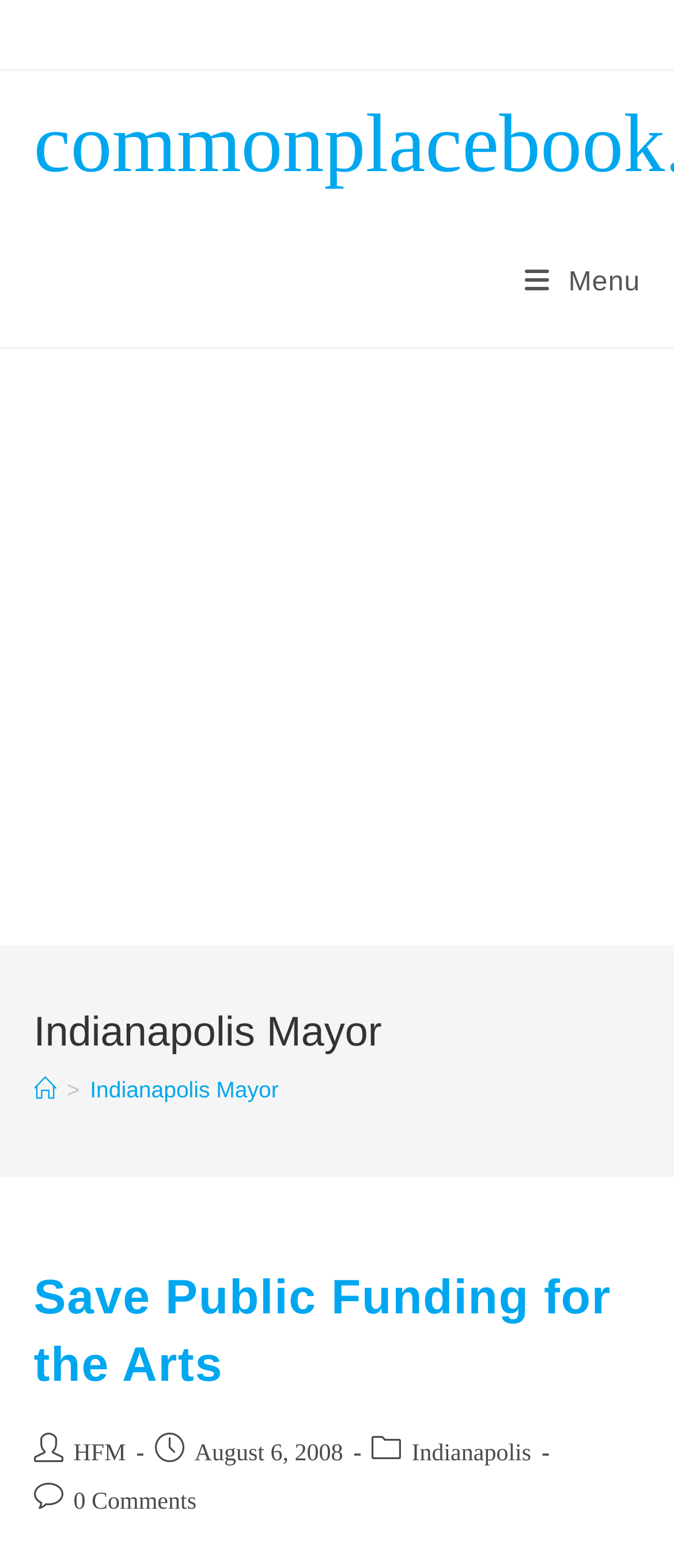Please identify the bounding box coordinates of the element that needs to be clicked to execute the following command: "Click Mobile Menu". Provide the bounding box using four float numbers between 0 and 1, formatted as [left, top, right, bottom].

[0.778, 0.14, 0.95, 0.222]